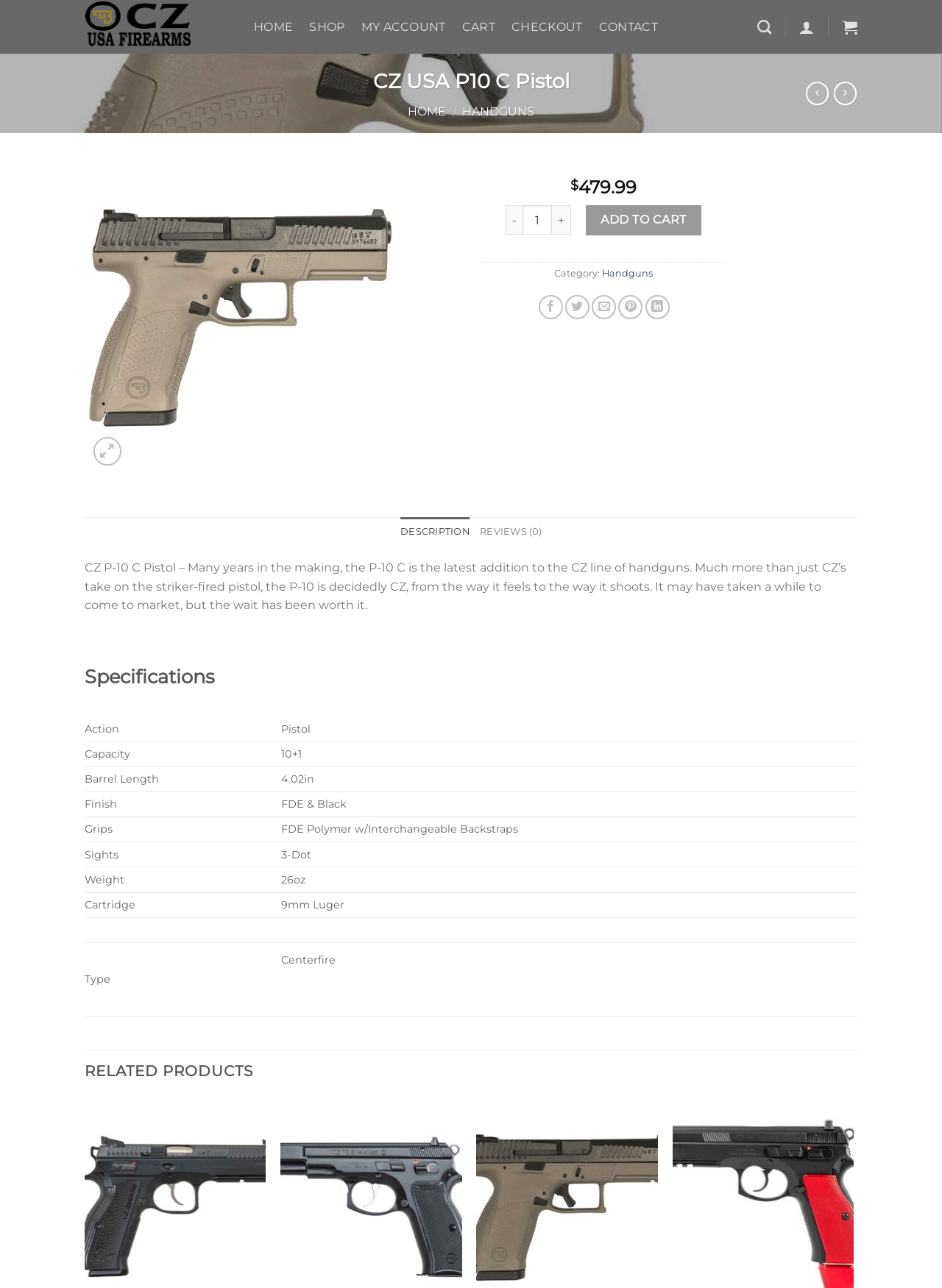What is the category of the CZ USA P10 C Pistol?
Refer to the image and provide a one-word or short phrase answer.

Handguns